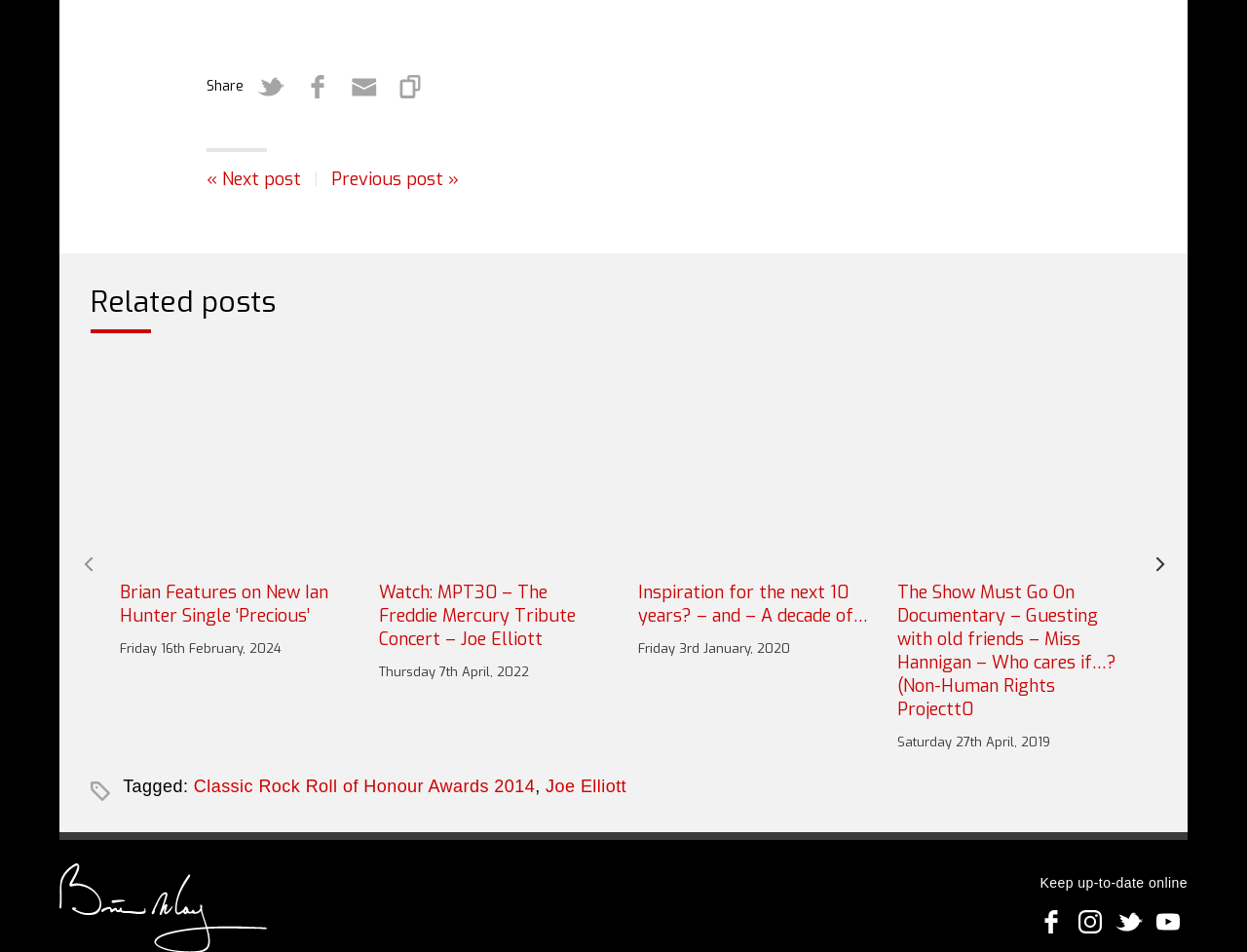Please identify the bounding box coordinates of the element I need to click to follow this instruction: "Go to previous slide".

[0.061, 0.572, 0.08, 0.613]